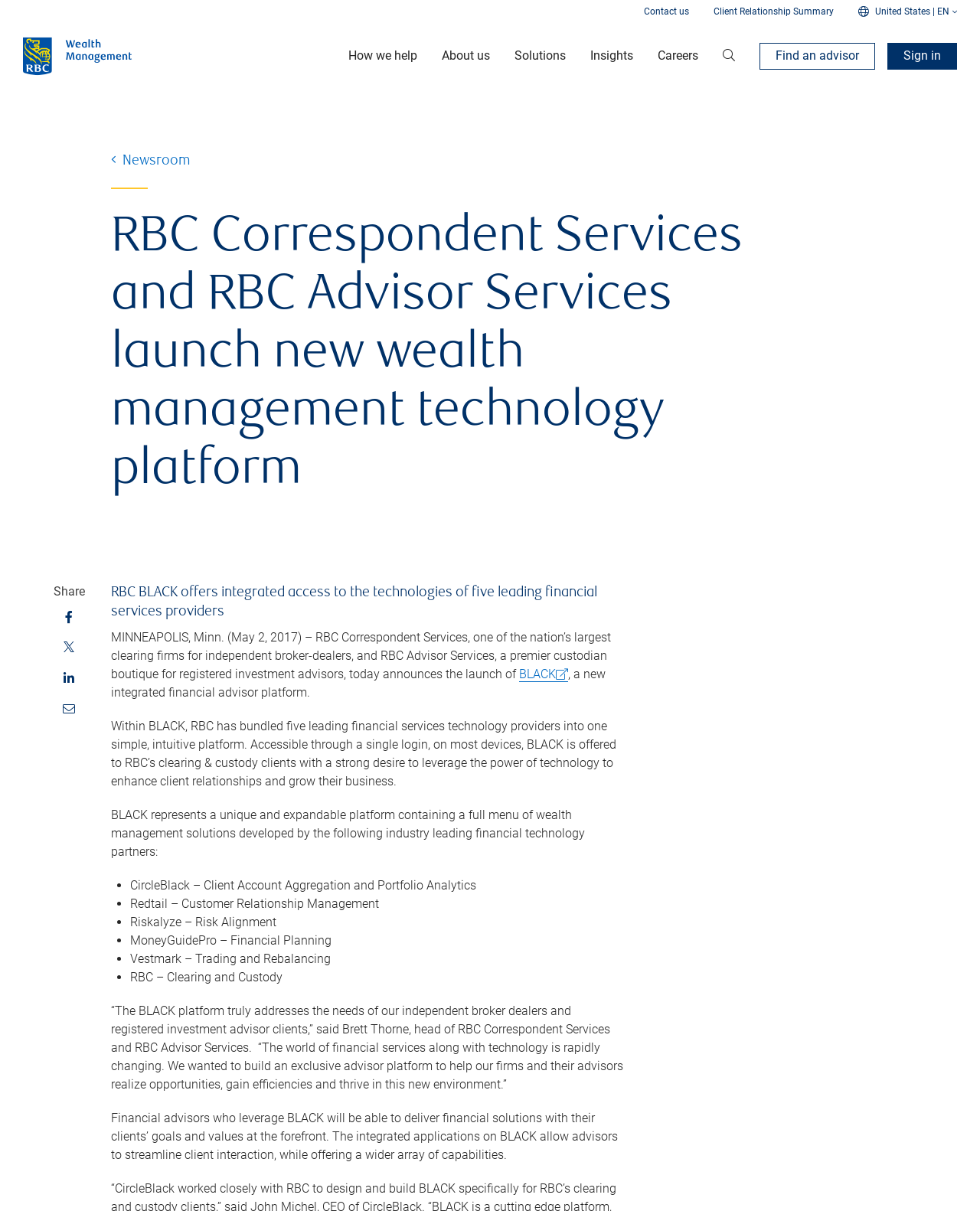Identify the coordinates of the bounding box for the element that must be clicked to accomplish the instruction: "Click Contact us".

[0.645, 0.003, 0.716, 0.016]